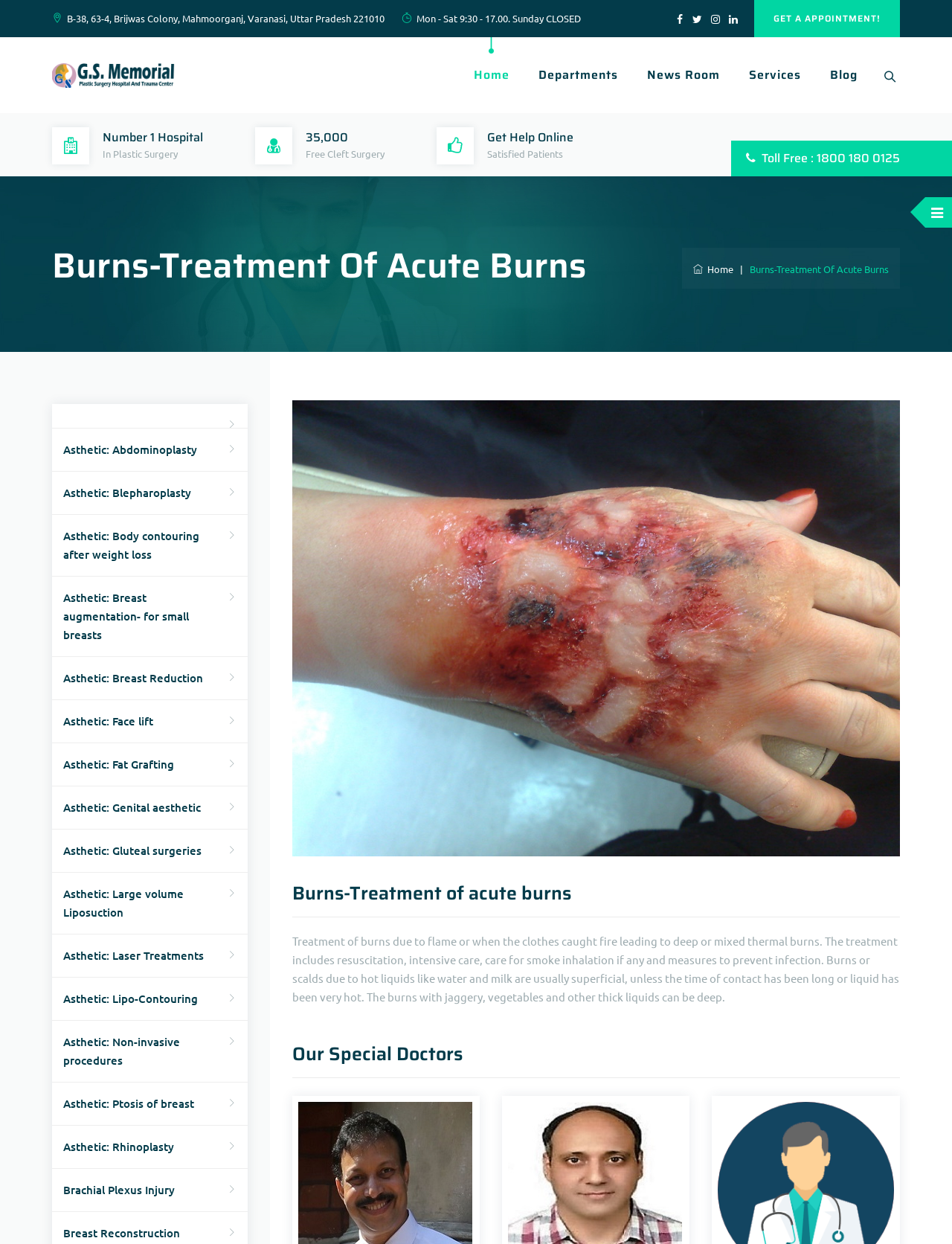What is the toll-free number of the hospital? Using the information from the screenshot, answer with a single word or phrase.

1800 180 0125